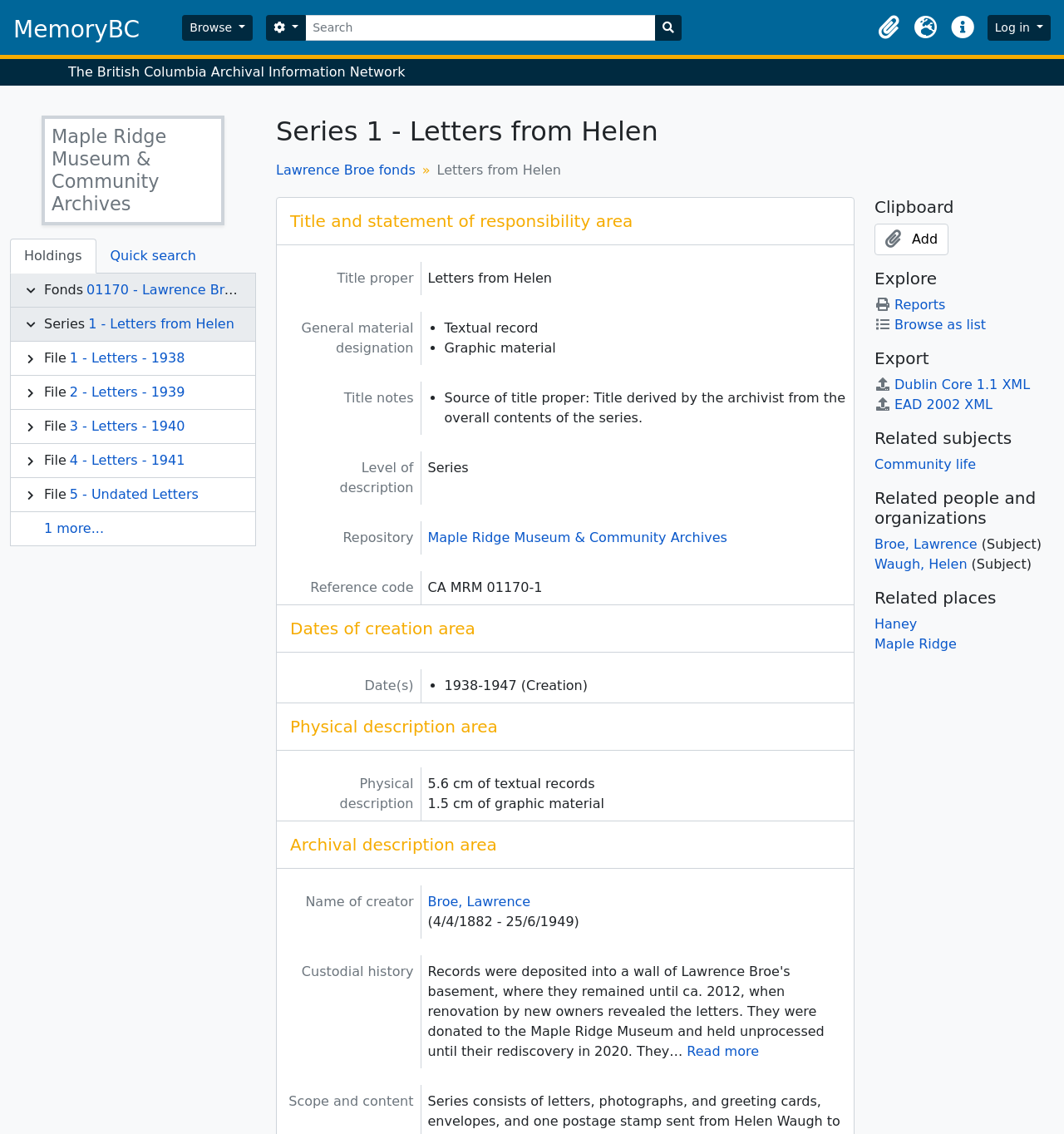Give a concise answer using only one word or phrase for this question:
What is the name of the museum?

Maple Ridge Museum & Community Archives